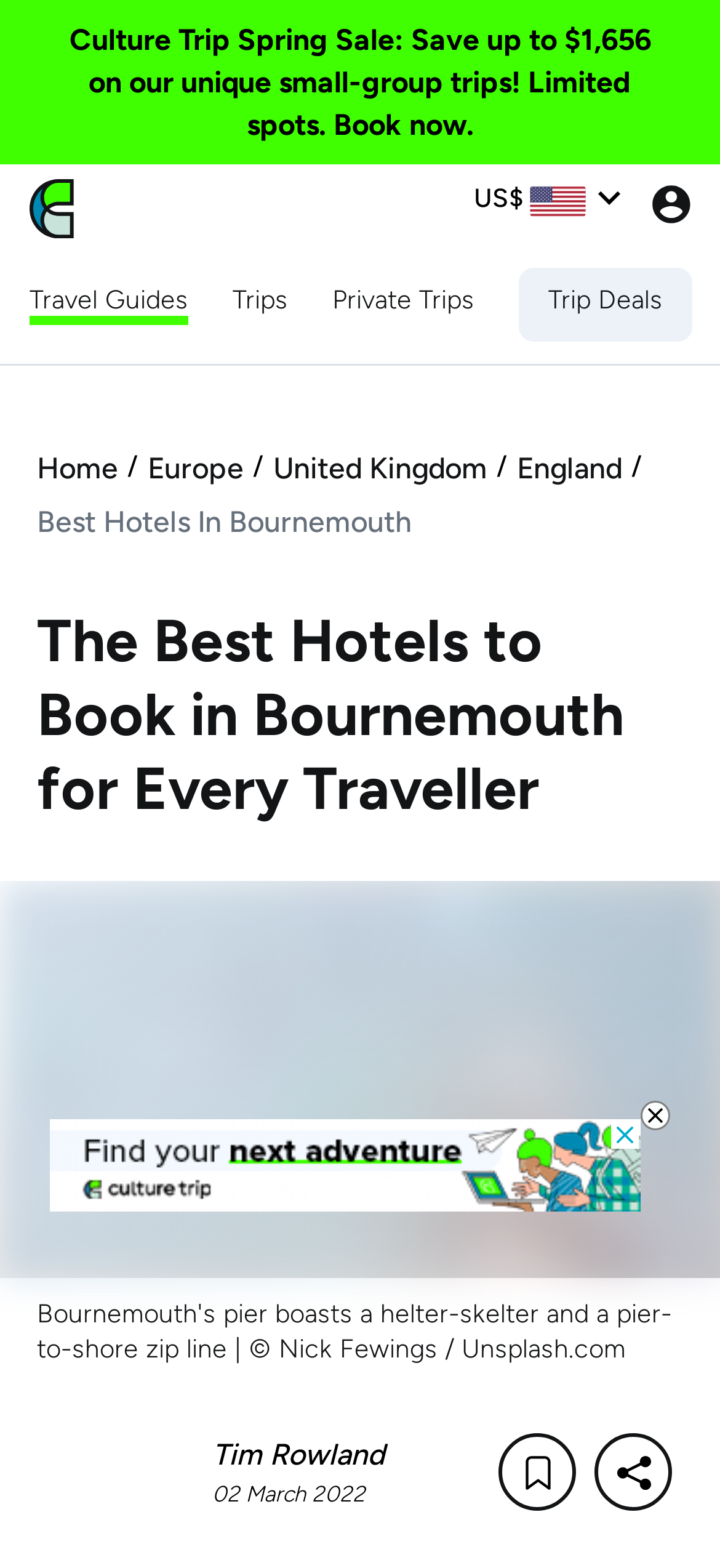Determine the bounding box coordinates of the element's region needed to click to follow the instruction: "Read the article by Tim Rowland". Provide these coordinates as four float numbers between 0 and 1, formatted as [left, top, right, bottom].

[0.051, 0.926, 0.244, 0.948]